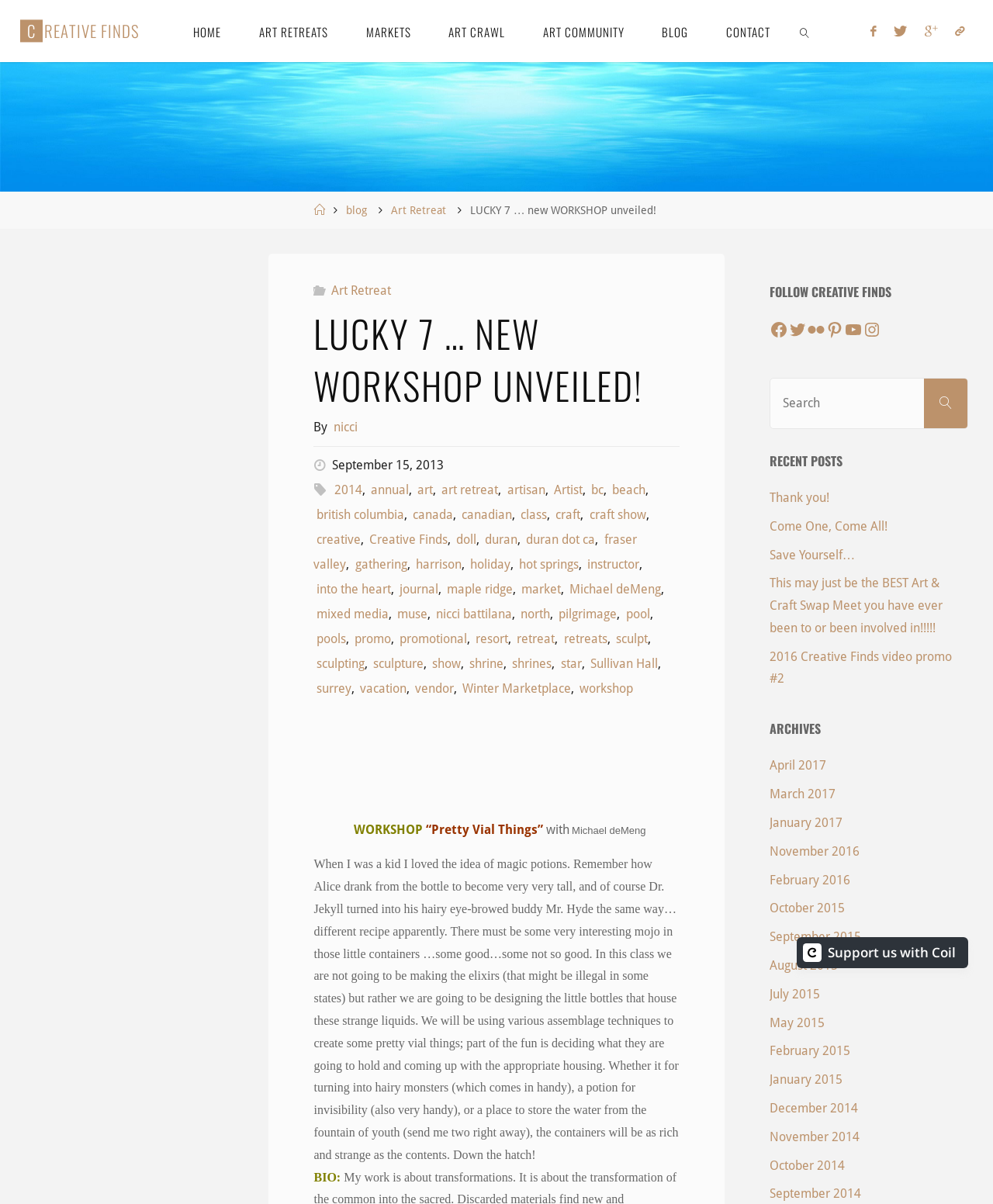Find and generate the main title of the webpage.

LUCKY 7 … NEW WORKSHOP UNVEILED!